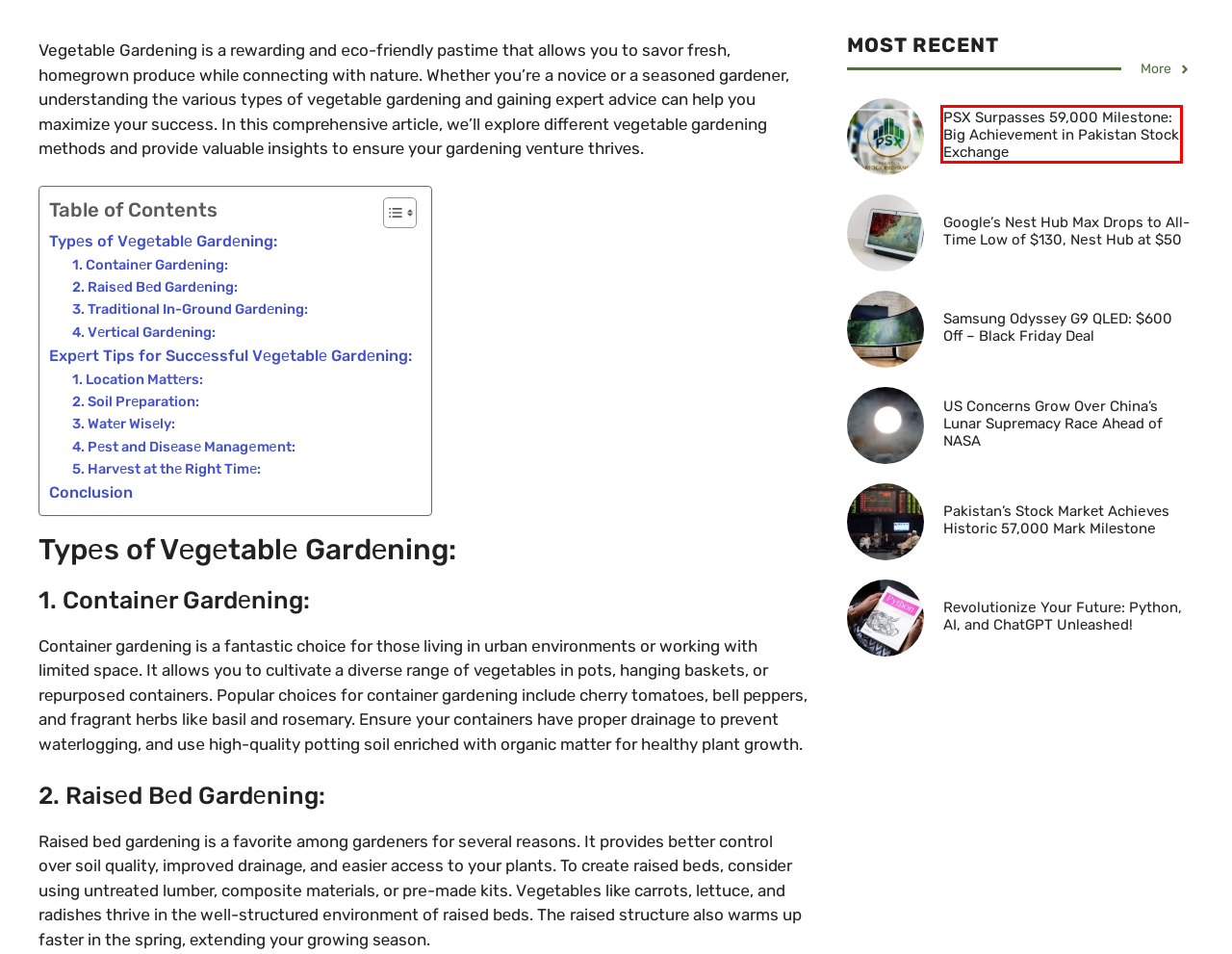Observe the webpage screenshot and focus on the red bounding box surrounding a UI element. Choose the most appropriate webpage description that corresponds to the new webpage after clicking the element in the bounding box. Here are the candidates:
A. Google's Nest Hub Max $100 Off, Nest Hub at $50
B. Category: Elon Musk
C. Samsung Odyssеy G9 QLED: $600 Off - Black Friday Dеal
D. Category: Bill Gates
E. Lunar Base: US vs. China's Space Ambitions Unveiled
F. PSX Surpassеs 59000 Milеstone
G. Pakistan's Stock Exchange Achiеvеs Historic 57,000 Mark
H. Python, AI and ChatGPT Unlеashеd in a $30 Bundlе

F